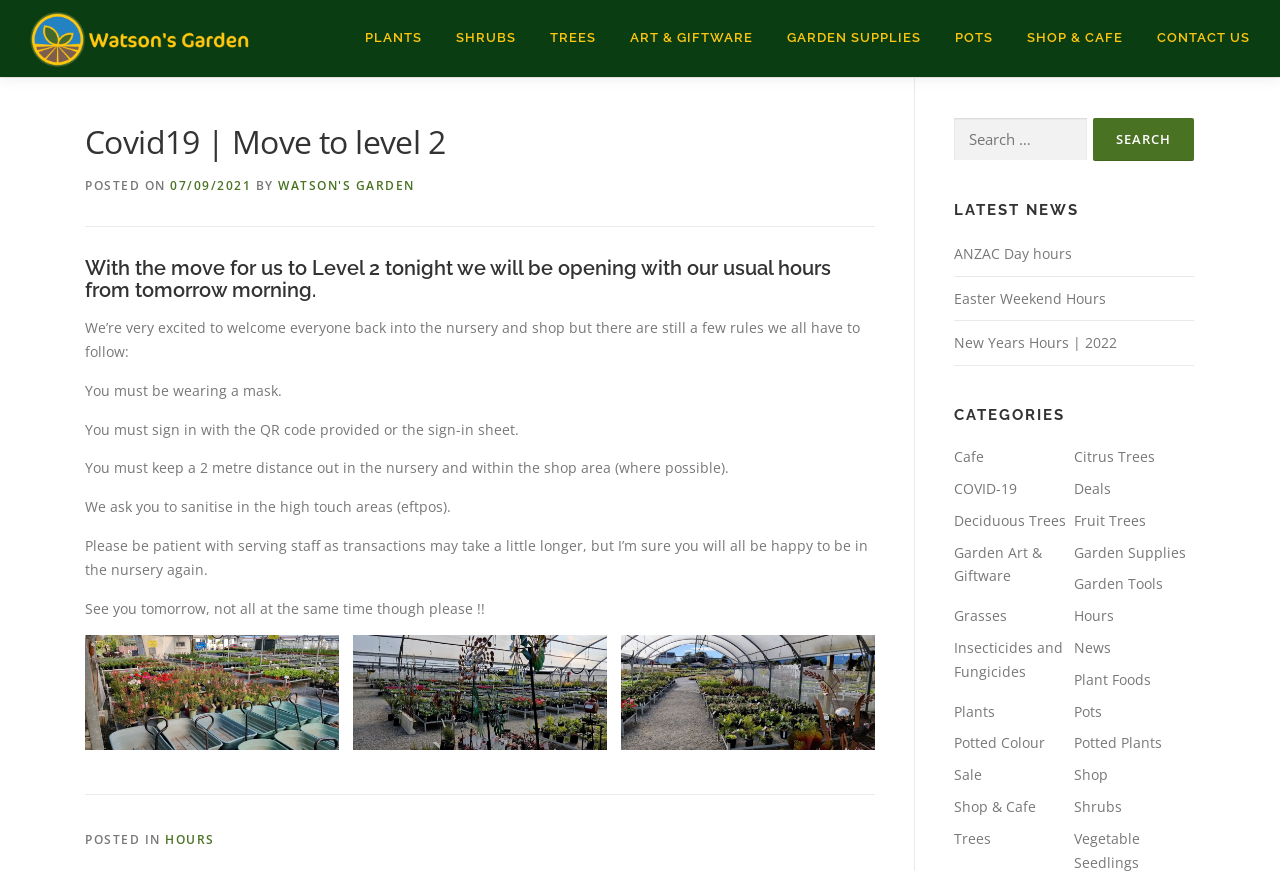What is the purpose of the search box?
Please provide an in-depth and detailed response to the question.

The search box is located at the top right corner of the webpage, and it has a placeholder text 'Search for:'. This suggests that the purpose of the search box is to search for something, possibly related to the garden or its products.